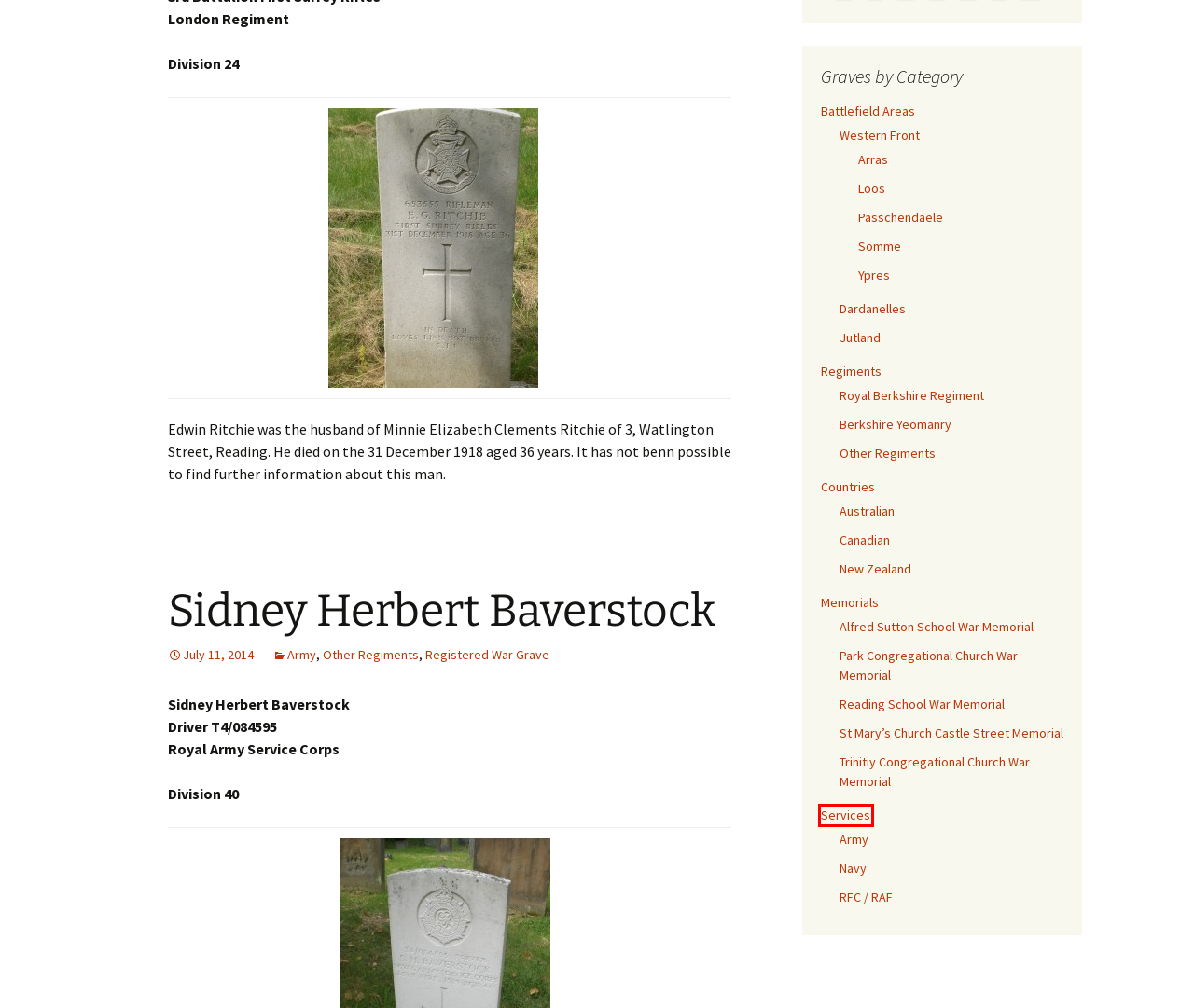You have a screenshot of a webpage with a red bounding box around an element. Select the webpage description that best matches the new webpage after clicking the element within the red bounding box. Here are the descriptions:
A. Berkshire Yeomanry Archives - War Graves in the Old Reading Cemetery
B. Western Front Archives - War Graves in the Old Reading Cemetery
C. Royal Berkshire Regiment Archives - War Graves in the Old Reading Cemetery
D. RFC / RAF Archives - War Graves in the Old Reading Cemetery
E. Navy Archives - War Graves in the Old Reading Cemetery
F. Graves Archives - War Graves in the Old Reading Cemetery
G. Sidney Herbert Baverstock - War Graves in the Old Reading Cemetery
H. Services Archives - War Graves in the Old Reading Cemetery

H